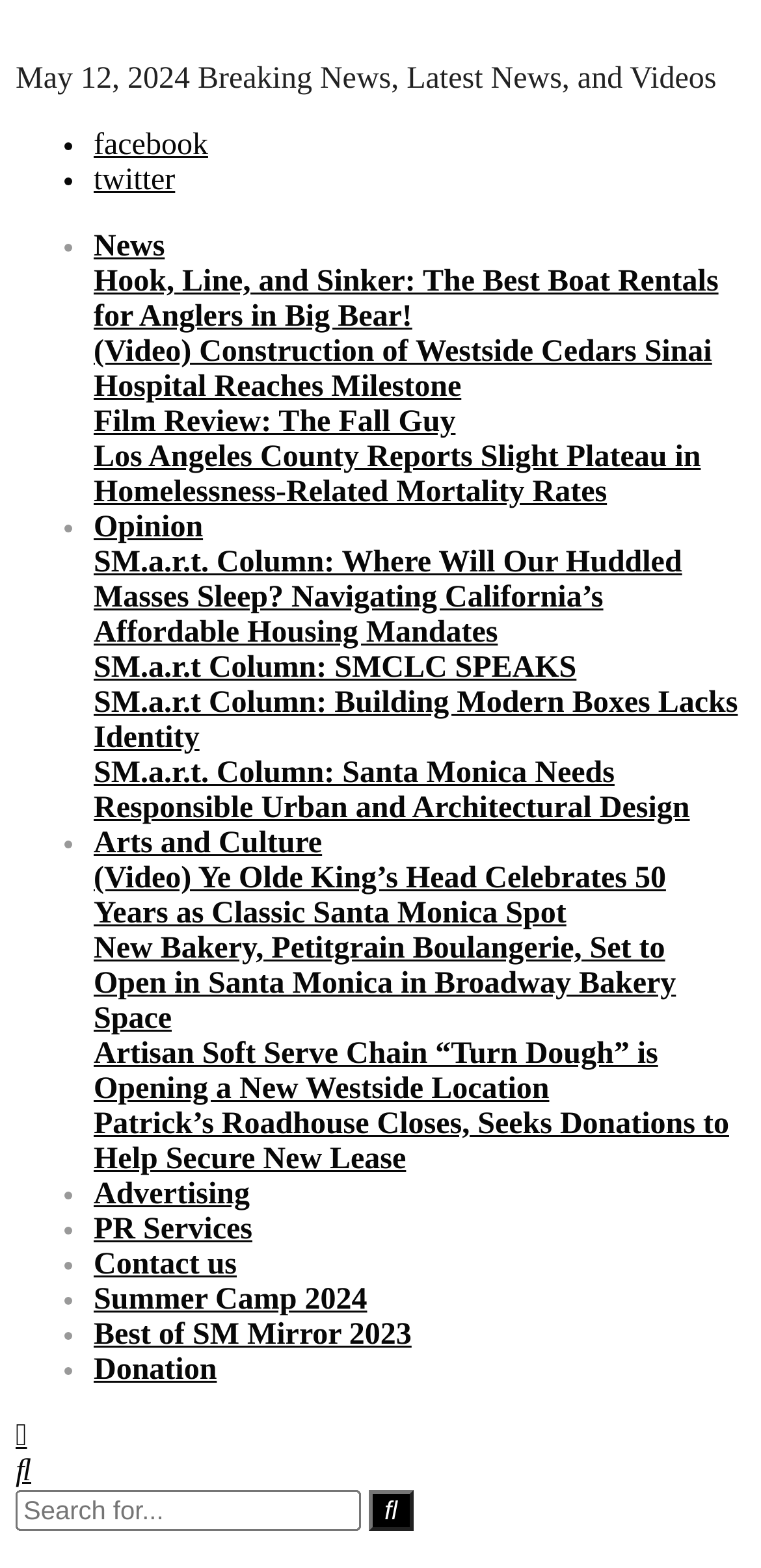From the given element description: "Opinion", find the bounding box for the UI element. Provide the coordinates as four float numbers between 0 and 1, in the order [left, top, right, bottom].

[0.123, 0.326, 0.979, 0.348]